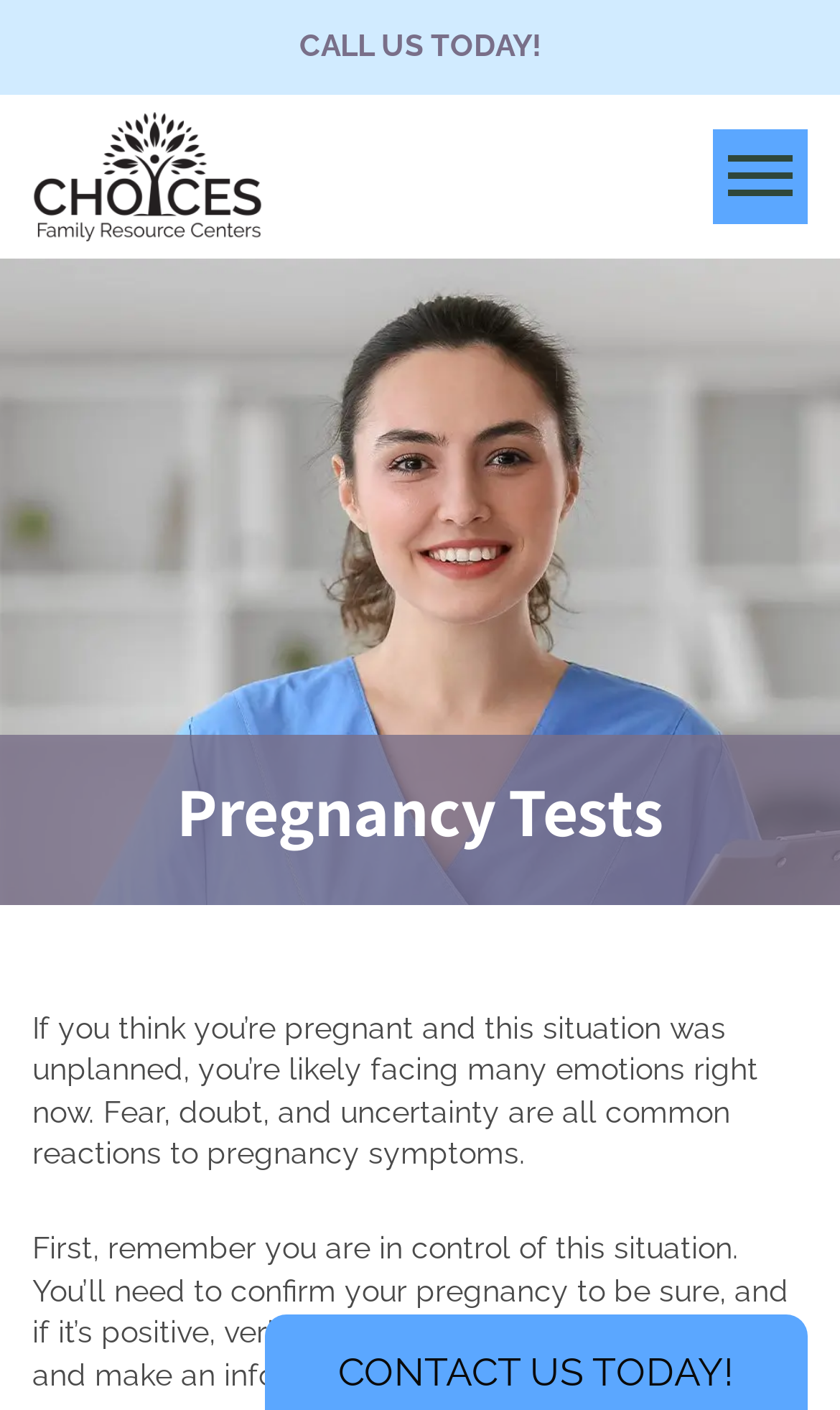Based on the element description: "Toggle navigation", identify the UI element and provide its bounding box coordinates. Use four float numbers between 0 and 1, [left, top, right, bottom].

[0.849, 0.091, 0.962, 0.158]